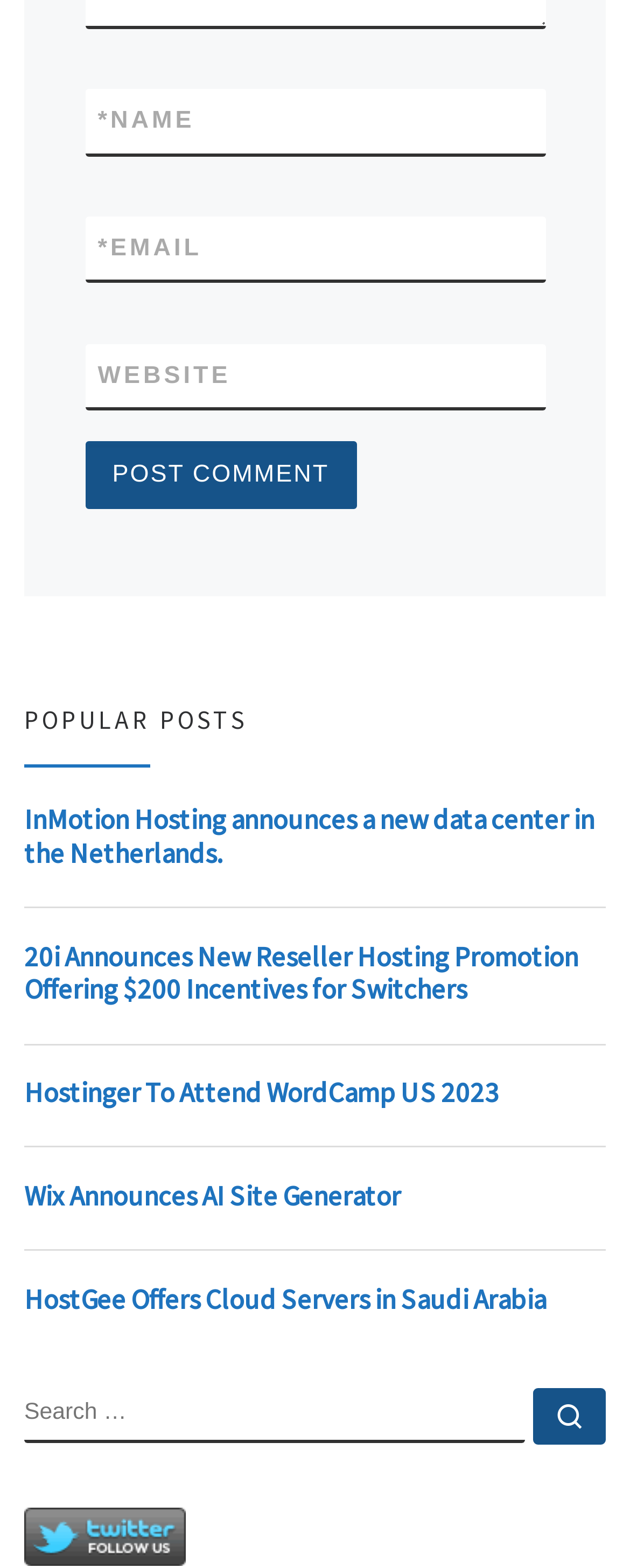Determine the bounding box coordinates in the format (top-left x, top-left y, bottom-right x, bottom-right y). Ensure all values are floating point numbers between 0 and 1. Identify the bounding box of the UI element described by: parent_node: NAME name="author"

[0.135, 0.057, 0.865, 0.1]